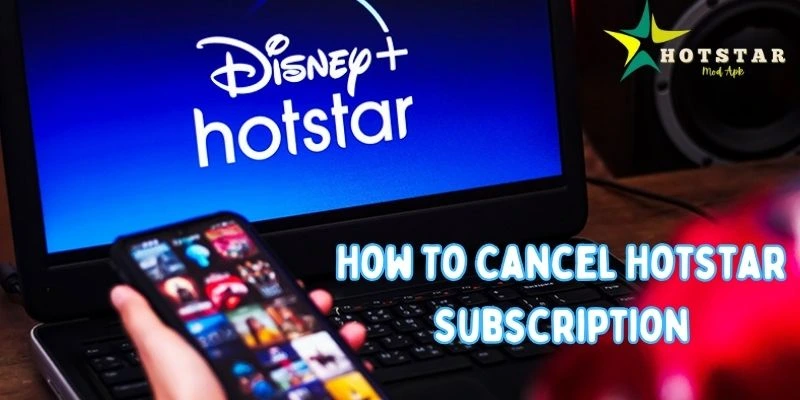Thoroughly describe what you see in the image.

The image depicts a laptop screen displaying the Disney+ Hotstar logo, which is prominently featured against a blue background, indicating its status as a leading OTT platform for Indian content. In the foreground, a hand holds a smartphone, showcasing a vibrant collection of media options, highlighting the diverse entertainment available on the service. Overlaid on the image is the text "HOW TO CANCEL HOTSTAR SUBSCRIPTION," suggesting that the content is focused on providing users with information and steps to cancel their subscription effectively. A star emblem and the words "Hotstar Mod Apk" appear in the top right corner, hinting at alternative application options related to Hotstar. This visual conveys both the brand's influence and the practical guidance being offered.